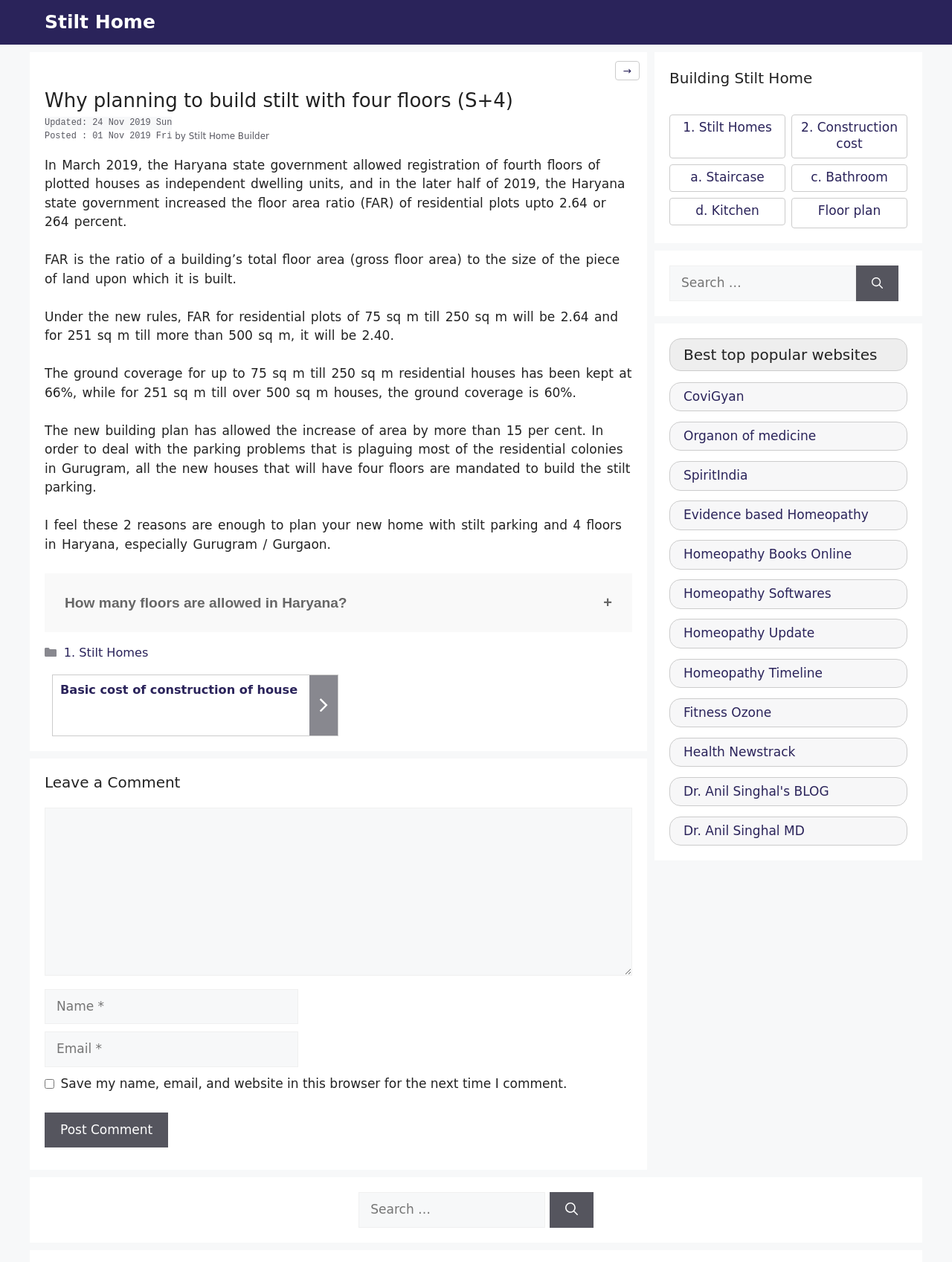What is the main topic of the article?
Based on the screenshot, give a detailed explanation to answer the question.

The main topic of the article is stilt homes, which can be inferred from the title 'Why planning to build stilt with four floors (S+4)' and the content of the article discussing the benefits of building stilt homes with four floors in Haryana.